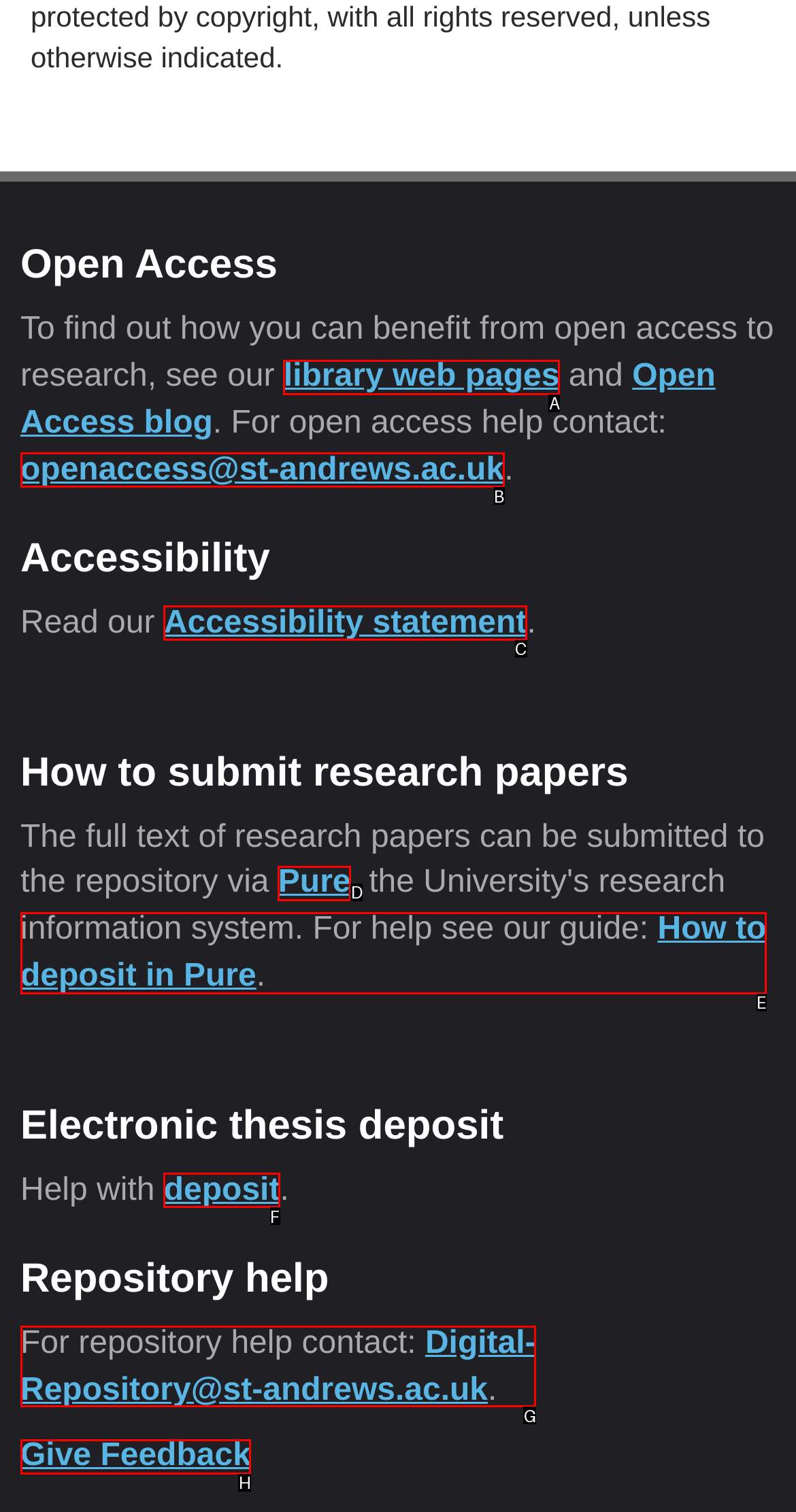Which lettered option should I select to achieve the task: Visit the library web pages according to the highlighted elements in the screenshot?

A